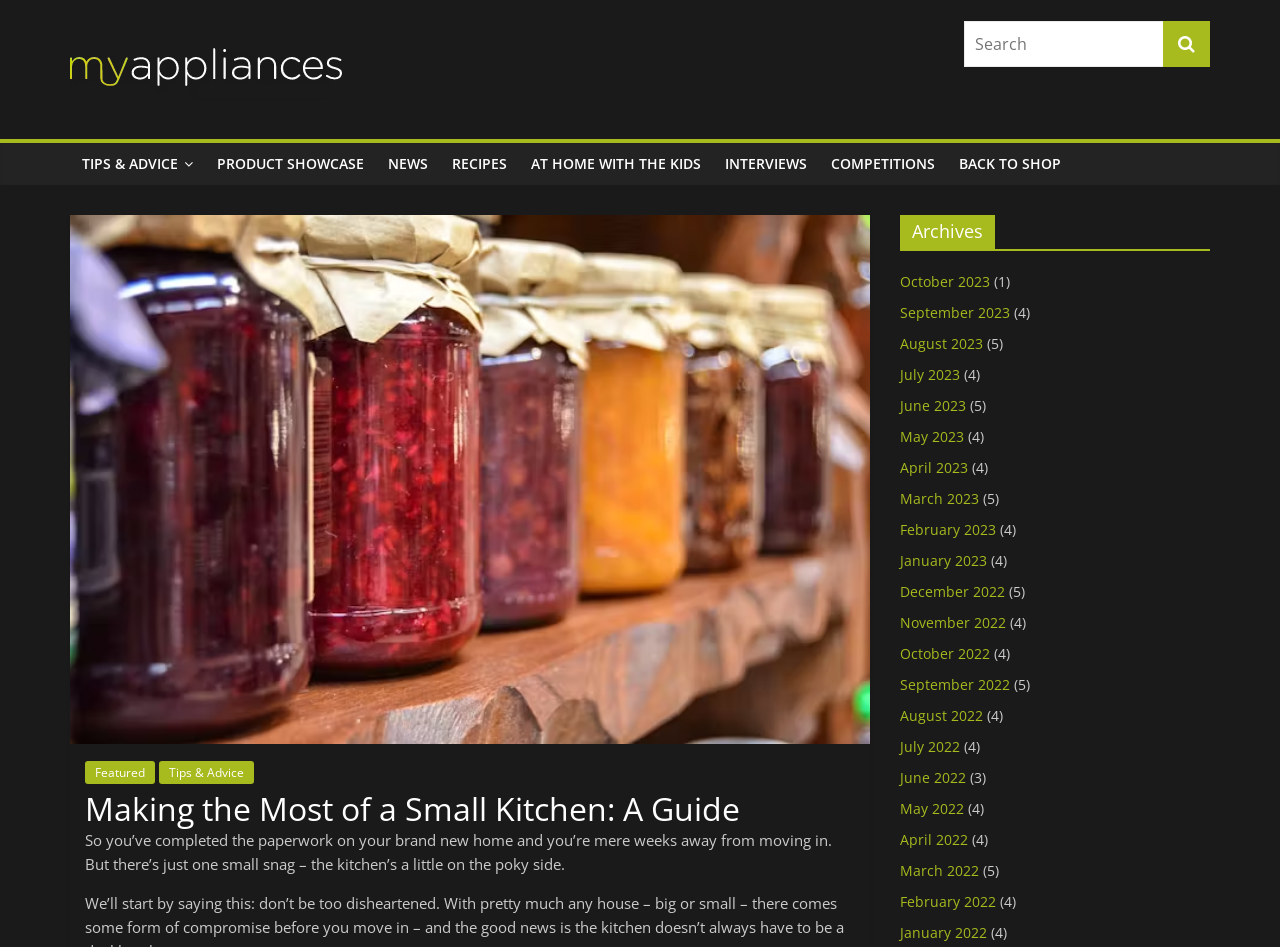Can you show the bounding box coordinates of the region to click on to complete the task described in the instruction: "Search for something"?

[0.753, 0.022, 0.909, 0.071]